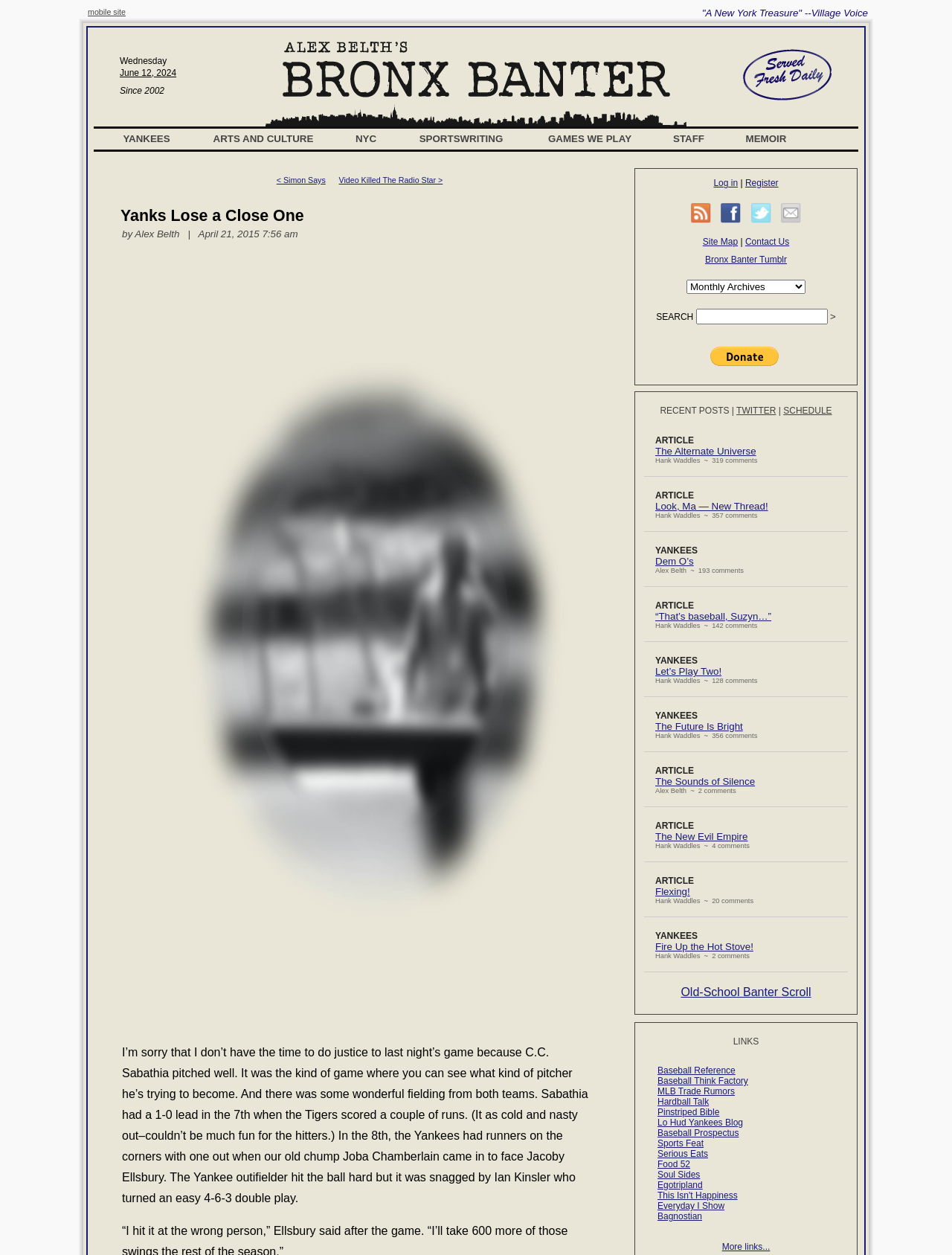Determine the bounding box coordinates of the UI element that matches the following description: "Contact Us". The coordinates should be four float numbers between 0 and 1 in the format [left, top, right, bottom].

[0.783, 0.189, 0.829, 0.197]